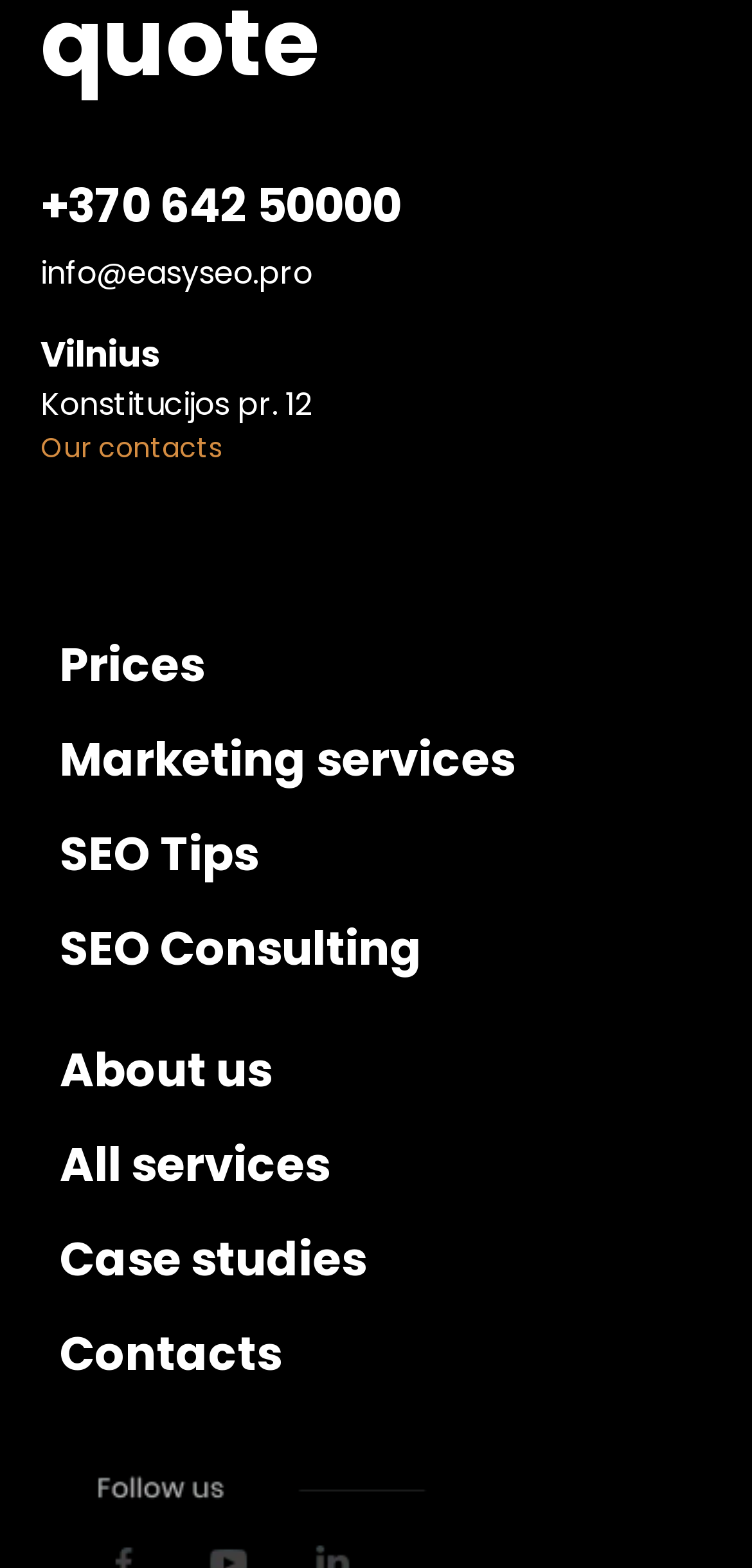What is the last link in the main menu?
Based on the screenshot, respond with a single word or phrase.

Contacts